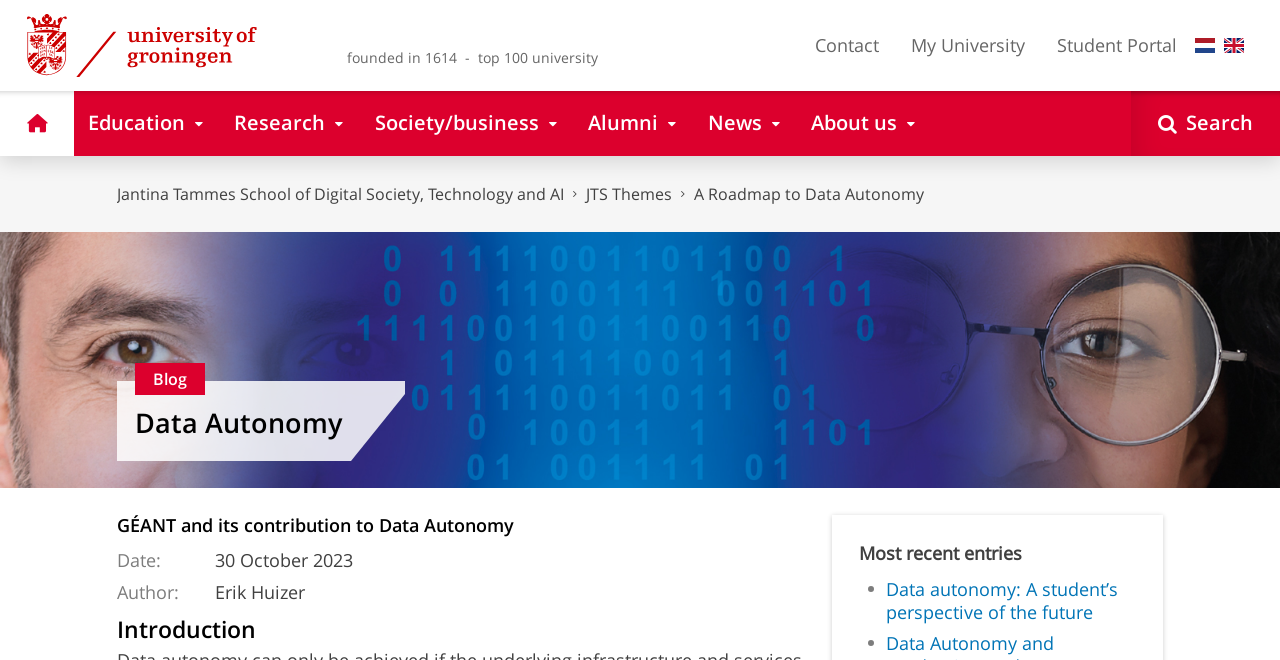Who is the author of the article?
Please answer the question with as much detail as possible using the screenshot.

The author of the article can be found in the metadata section of the article, where it is written 'Author: Erik Huizer'.